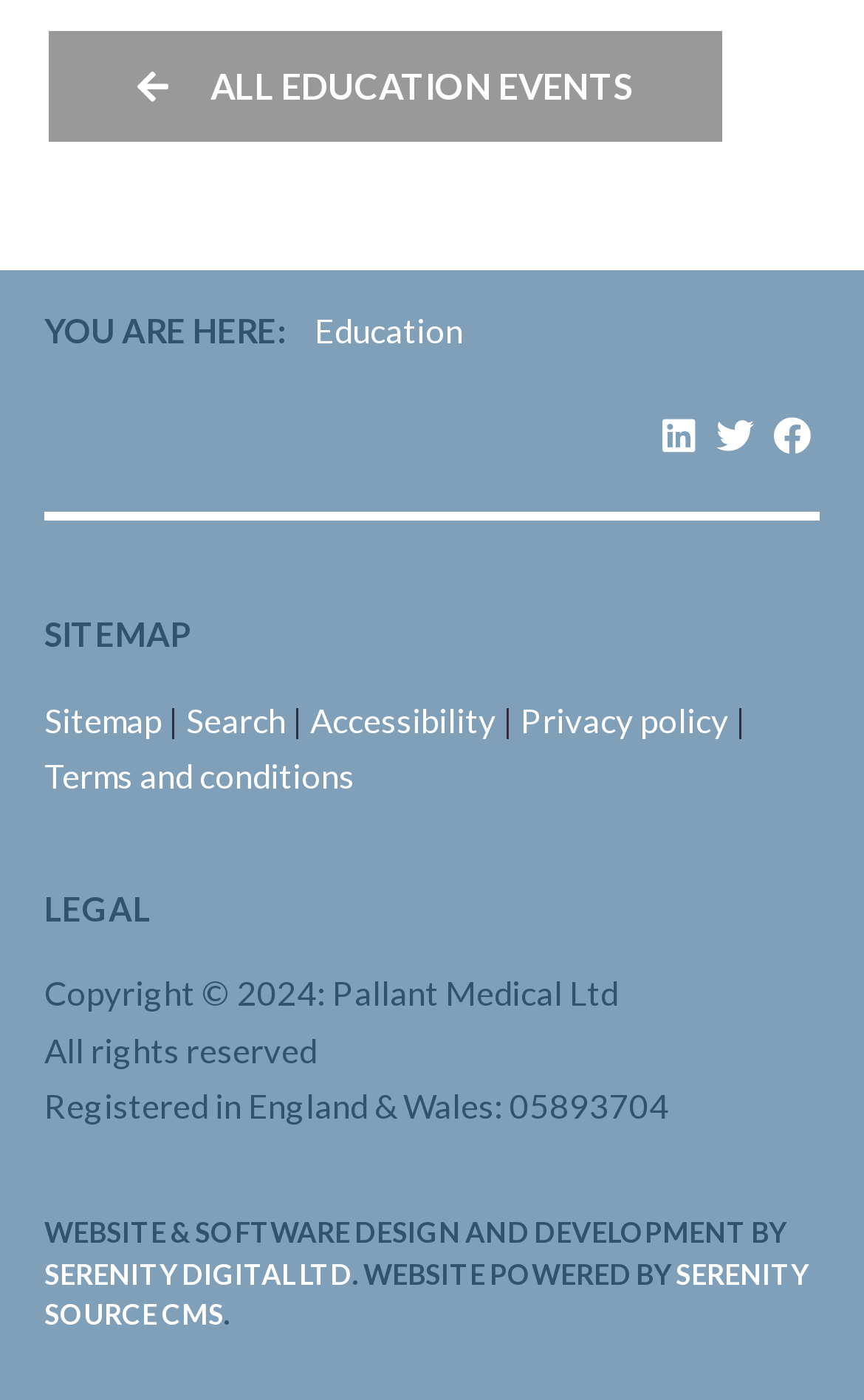What is the purpose of the 'Sitemap' link?
We need a detailed and meticulous answer to the question.

The 'Sitemap' link is likely to provide a visual representation of the website's structure, allowing users to easily navigate and find specific pages or sections within the website.